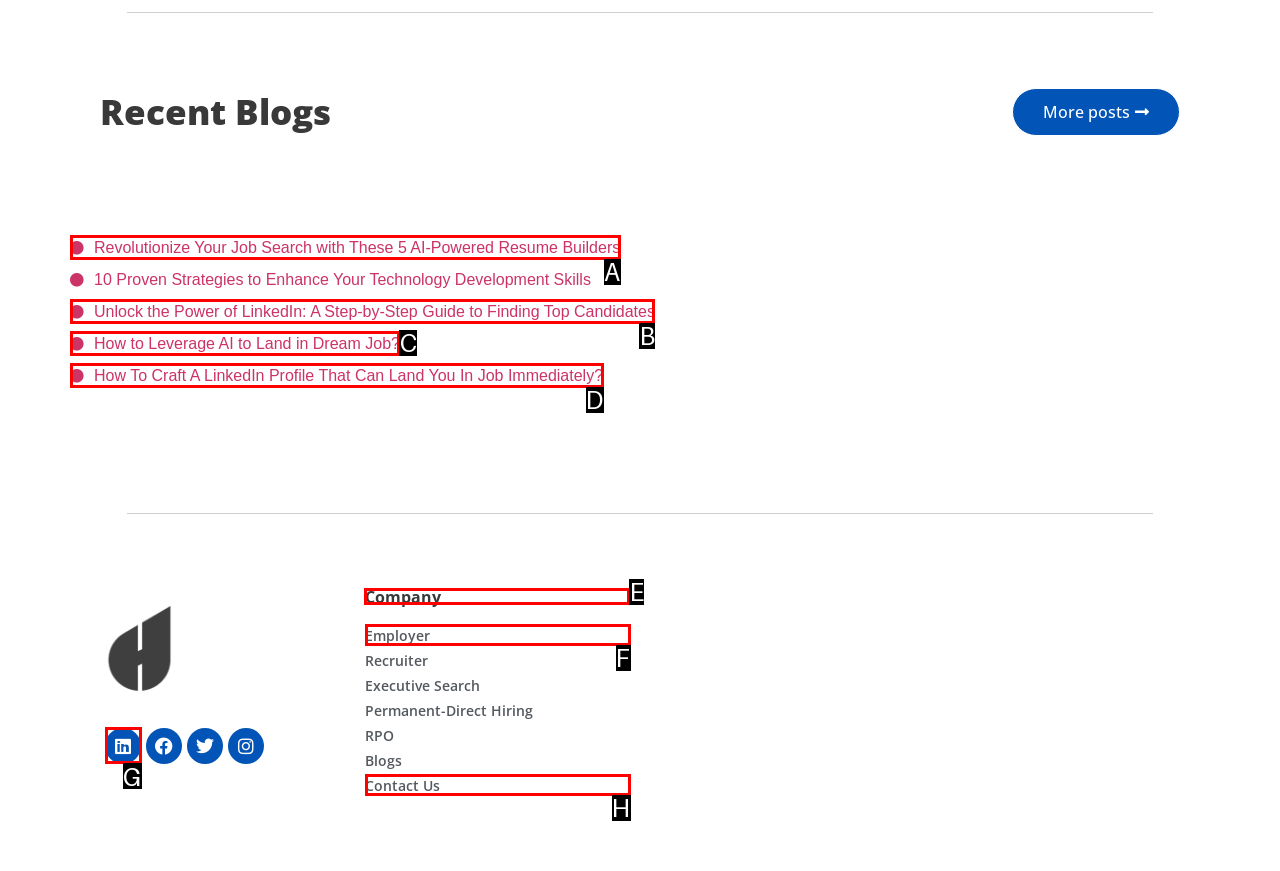From the options shown in the screenshot, tell me which lettered element I need to click to complete the task: Go to the company page.

E